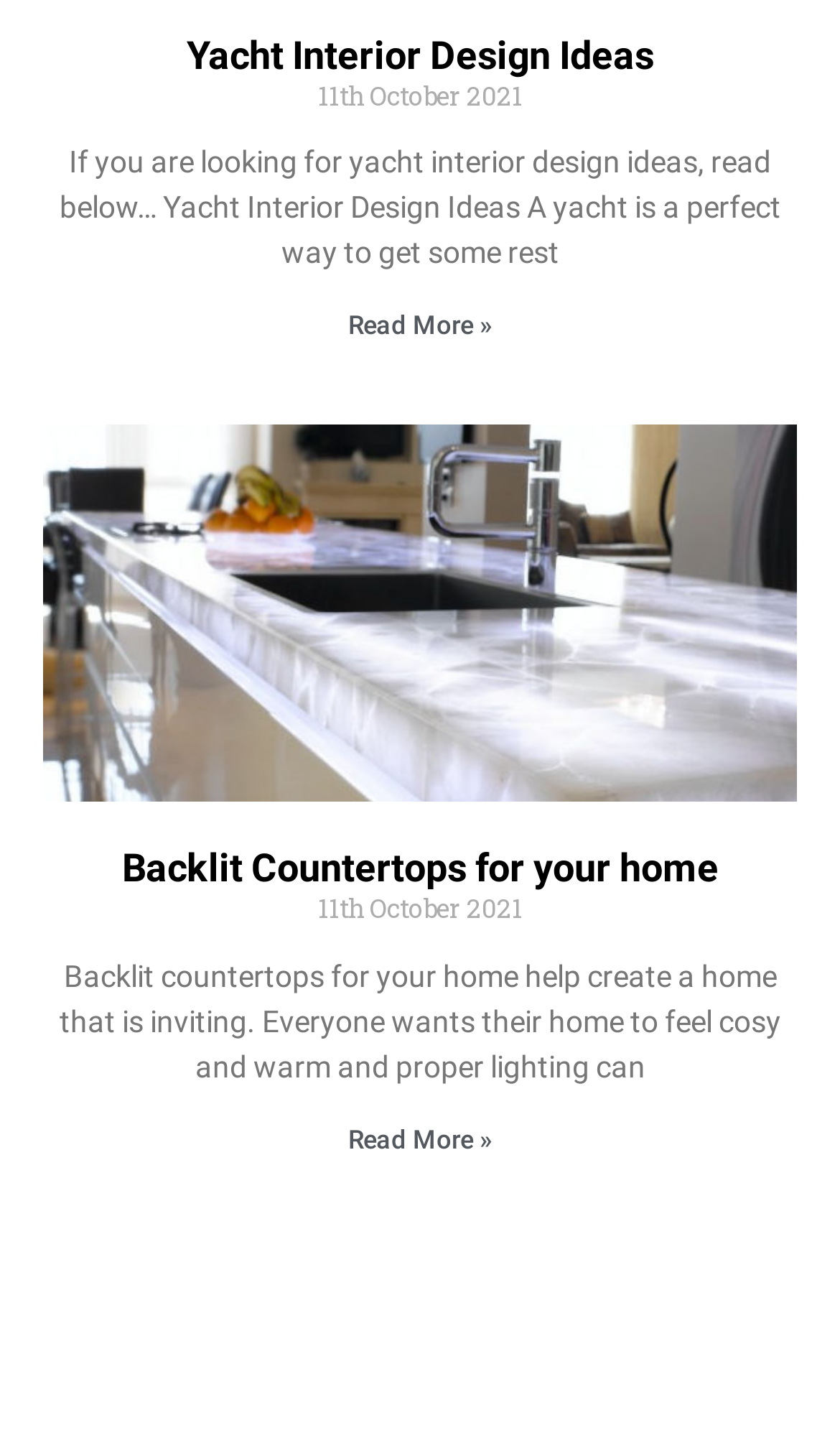What is the purpose of the 'Read More »' links?
Give a single word or phrase answer based on the content of the image.

To read full article